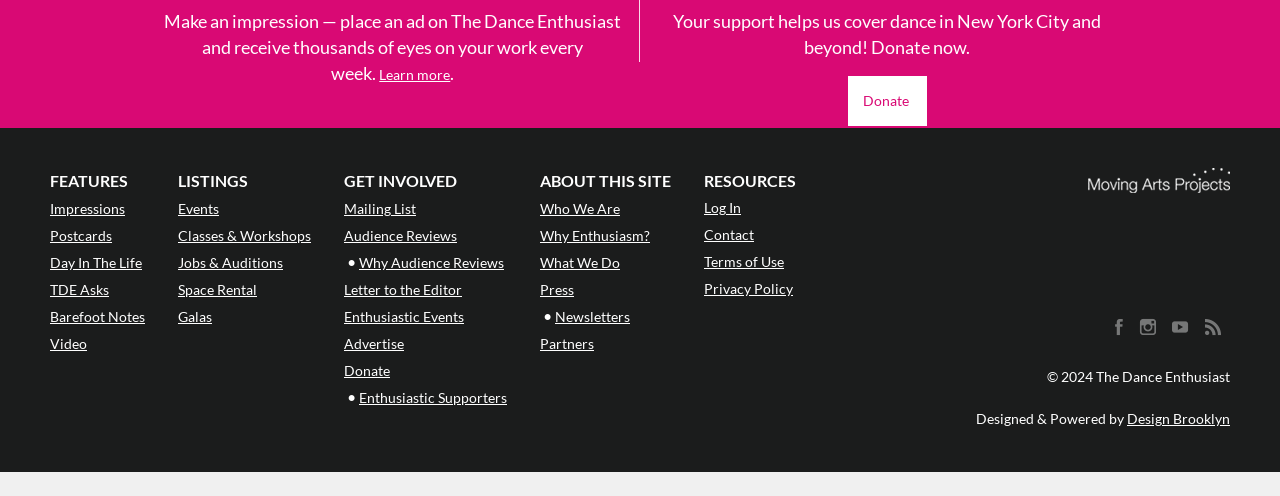Identify the bounding box coordinates of the clickable region required to complete the instruction: "Click on Log In". The coordinates should be given as four float numbers within the range of 0 and 1, i.e., [left, top, right, bottom].

None